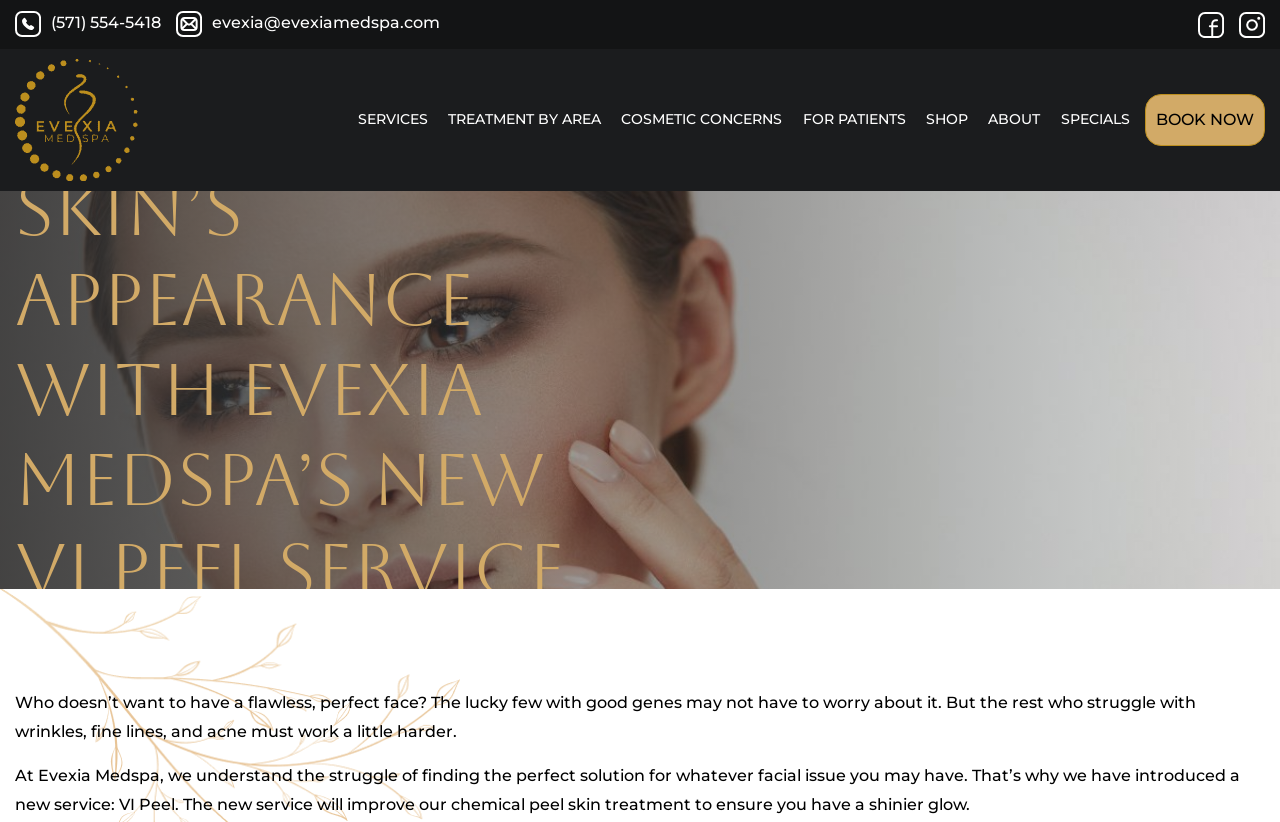Find the bounding box coordinates of the area to click in order to follow the instruction: "Explore treatment by area".

[0.346, 0.103, 0.474, 0.189]